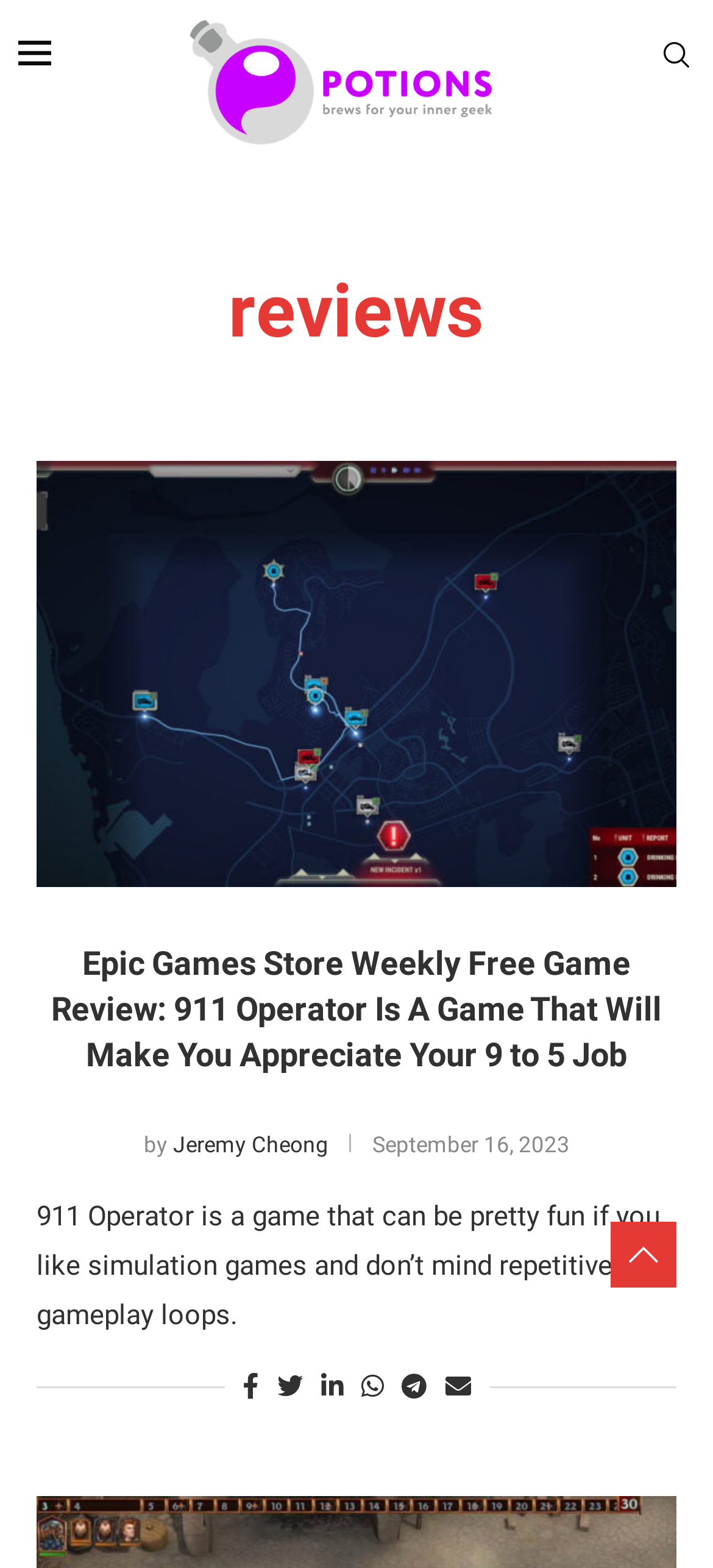What is the name of the website?
Please give a detailed answer to the question using the information shown in the image.

The name of the website can be inferred from the link 'Potions – For Your Inner Geek' at the top of the webpage, which suggests that 'Potions' is the name of the website.